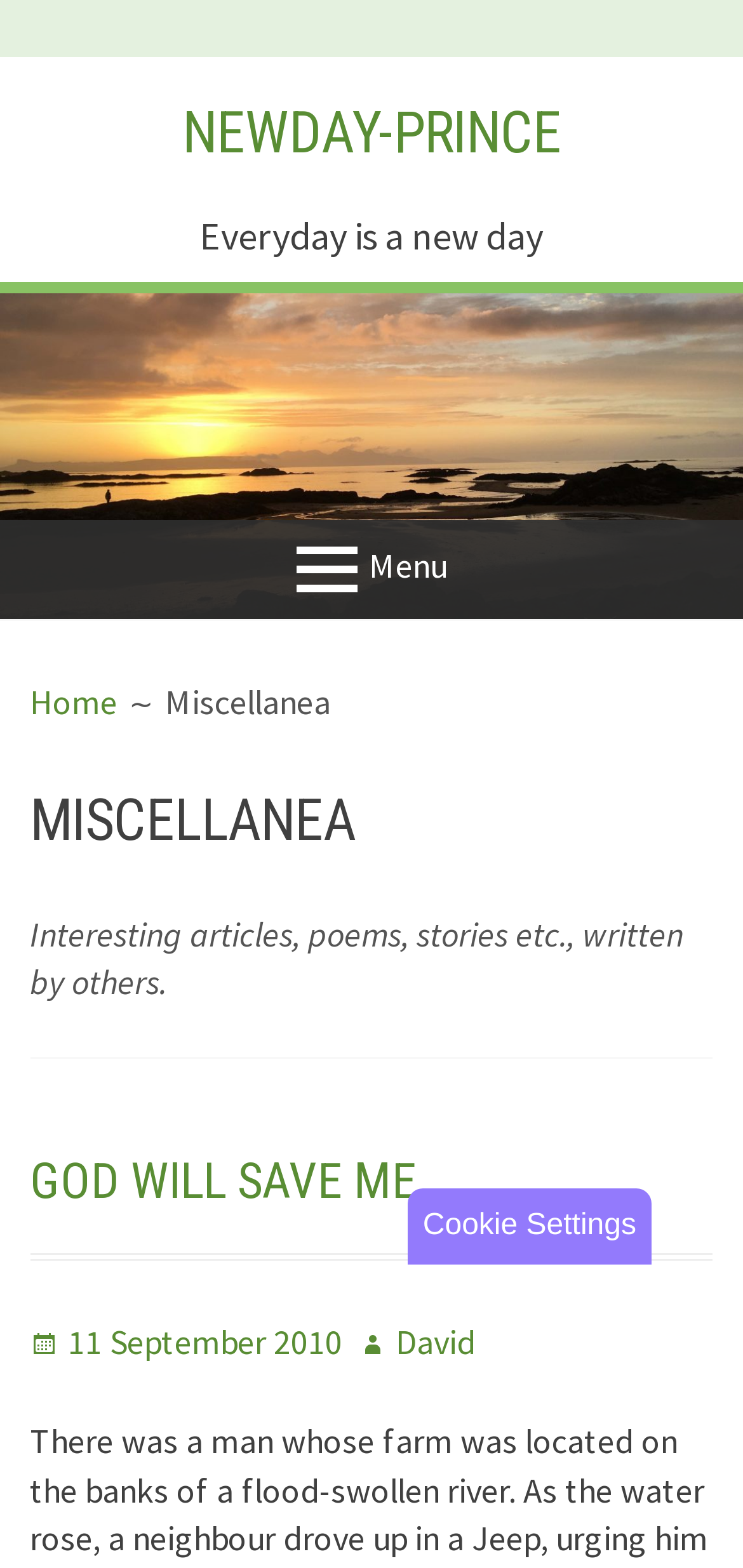Find the bounding box coordinates for the area that must be clicked to perform this action: "browse Tshirts".

None